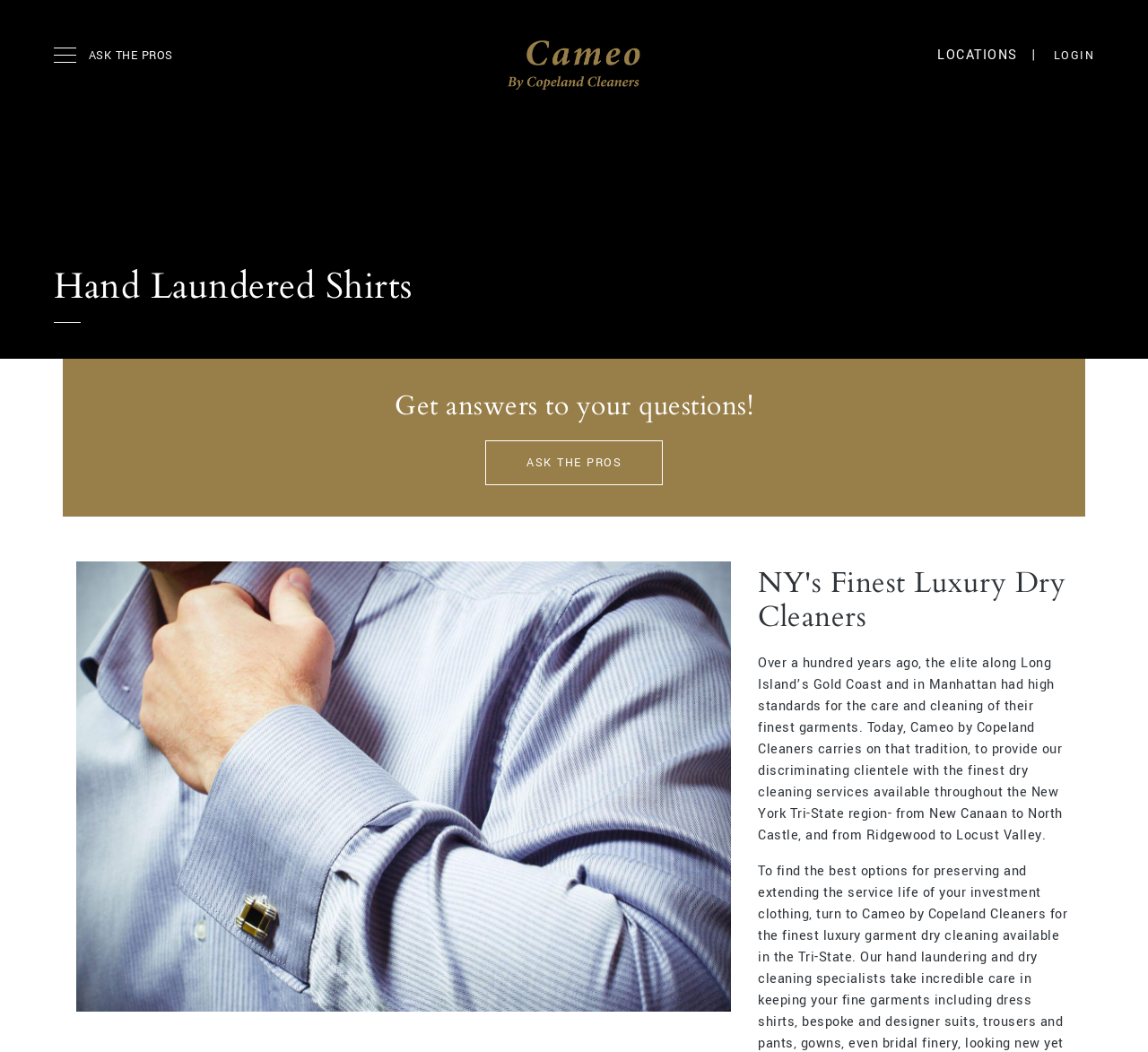What is the focus of the webpage? Examine the screenshot and reply using just one word or a brief phrase.

Dry cleaning services